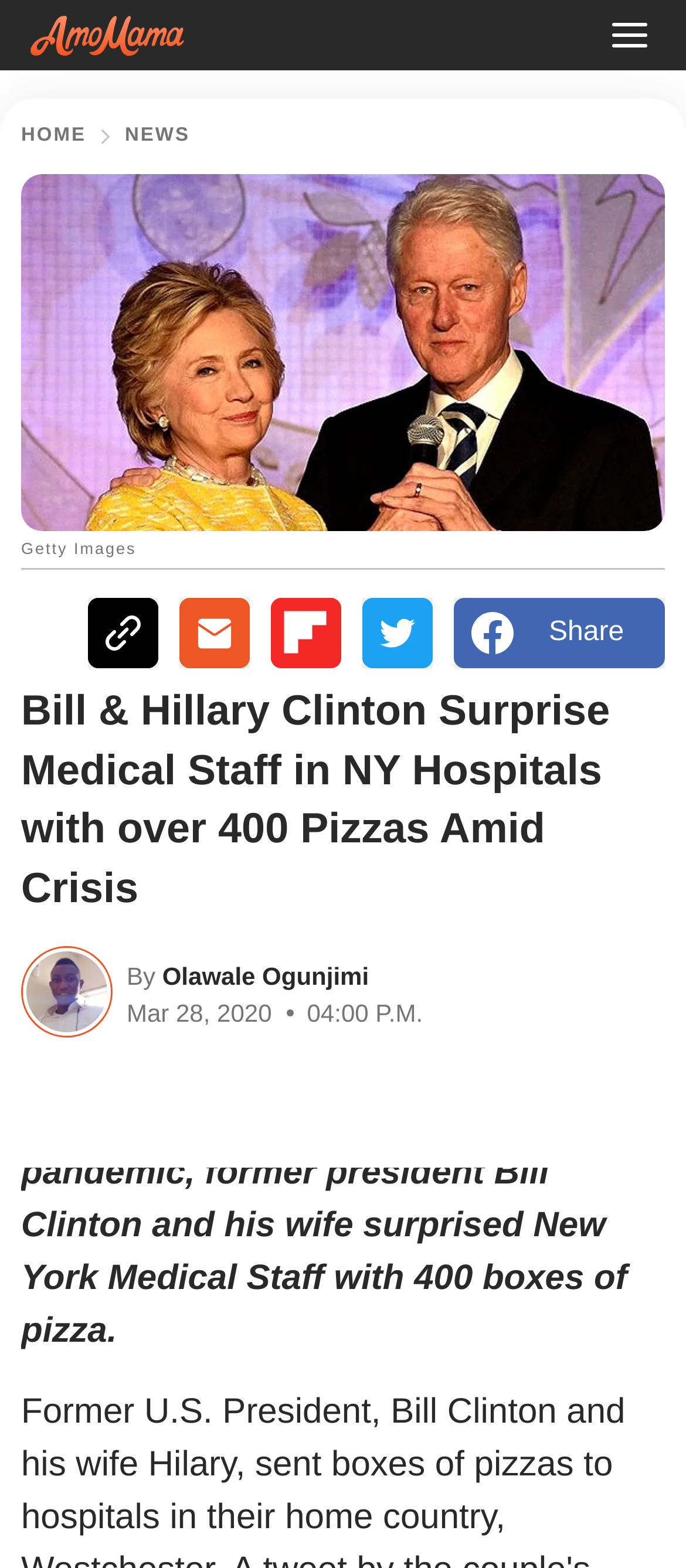Show the bounding box coordinates of the element that should be clicked to complete the task: "Read the article by Olawale Ogunjimi".

[0.031, 0.604, 0.164, 0.662]